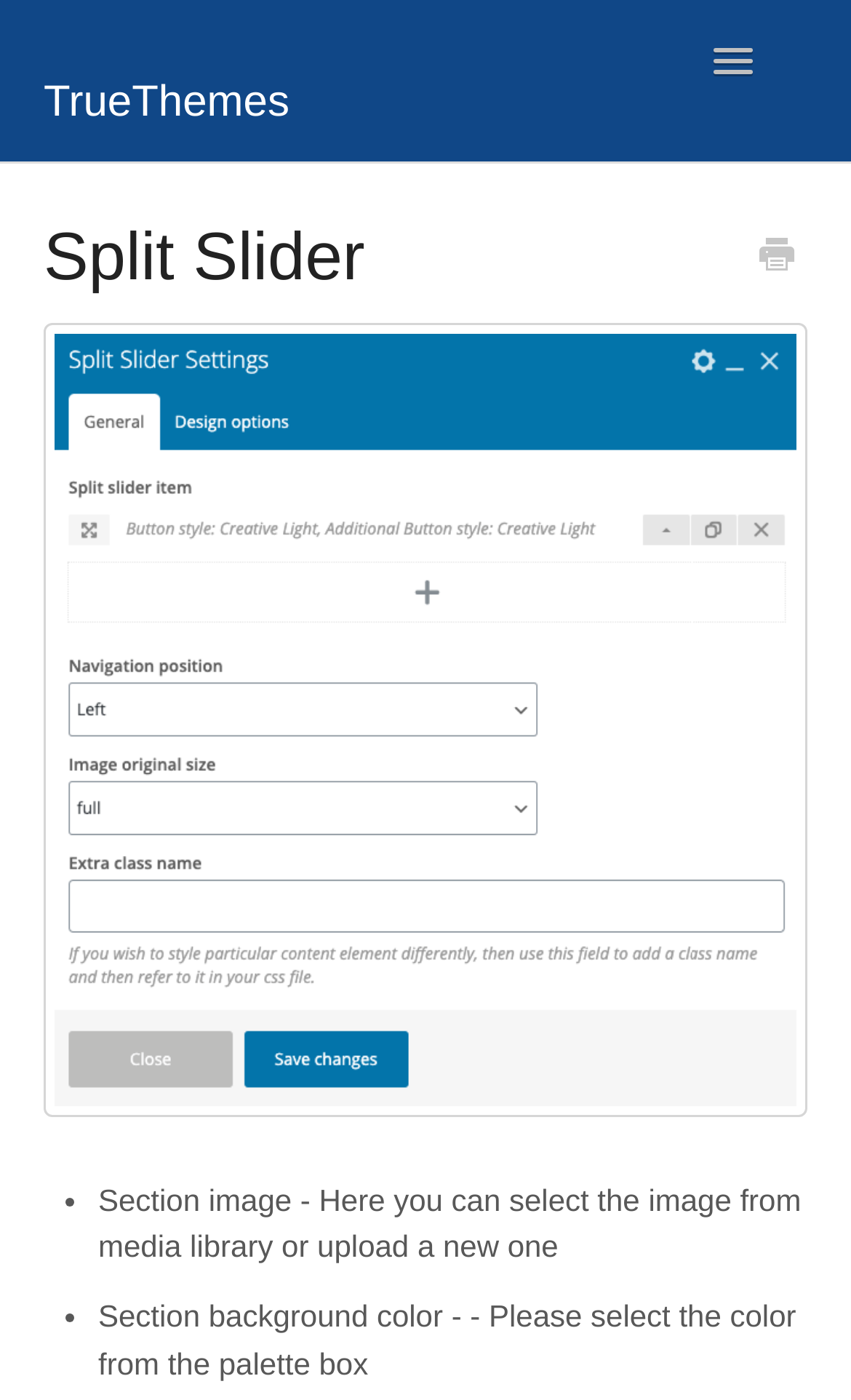Is there a navigation toggle button?
Give a one-word or short-phrase answer derived from the screenshot.

Yes